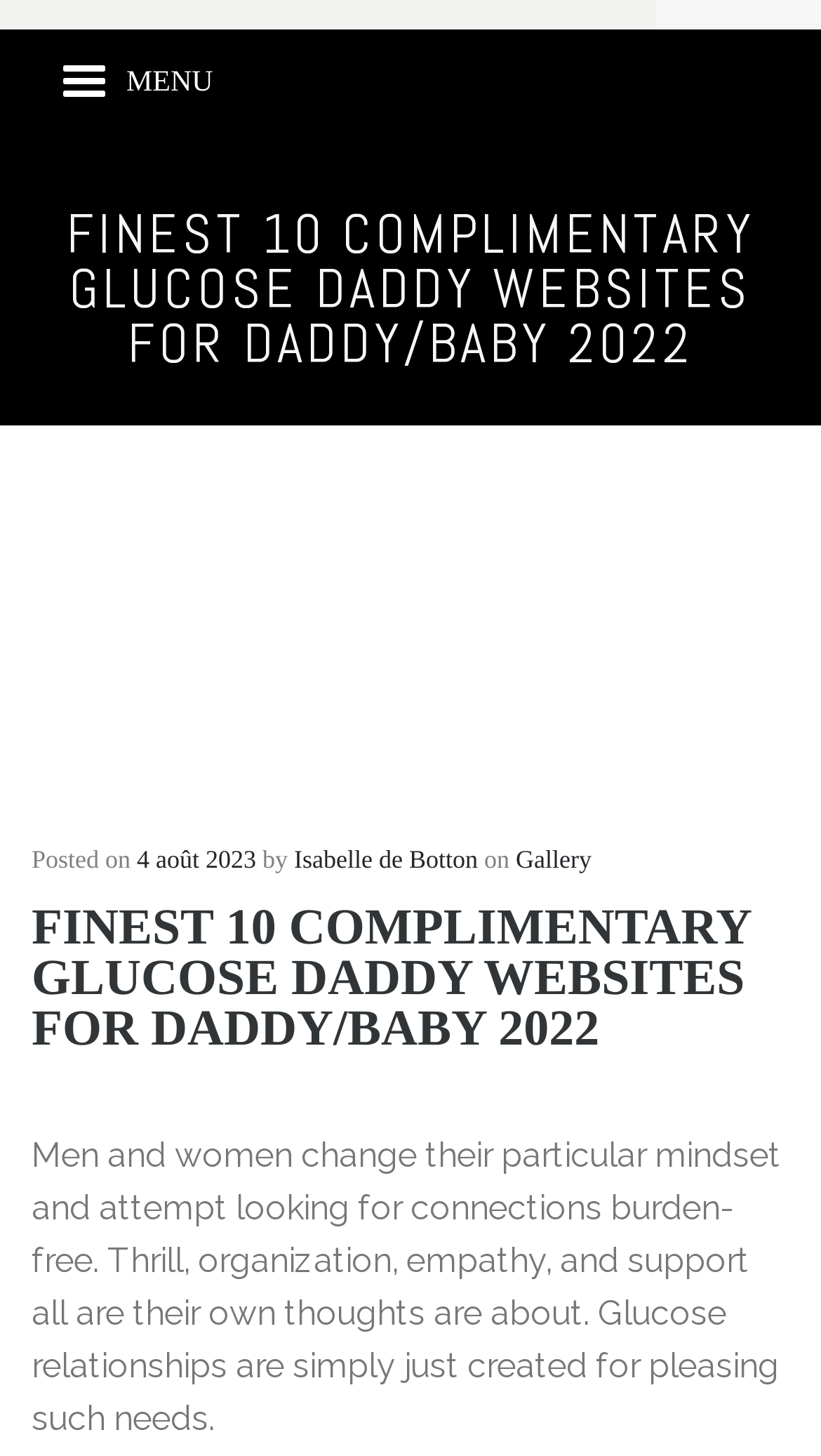What is the purpose of the website?
Look at the image and provide a short answer using one word or a phrase.

Sugar relationships